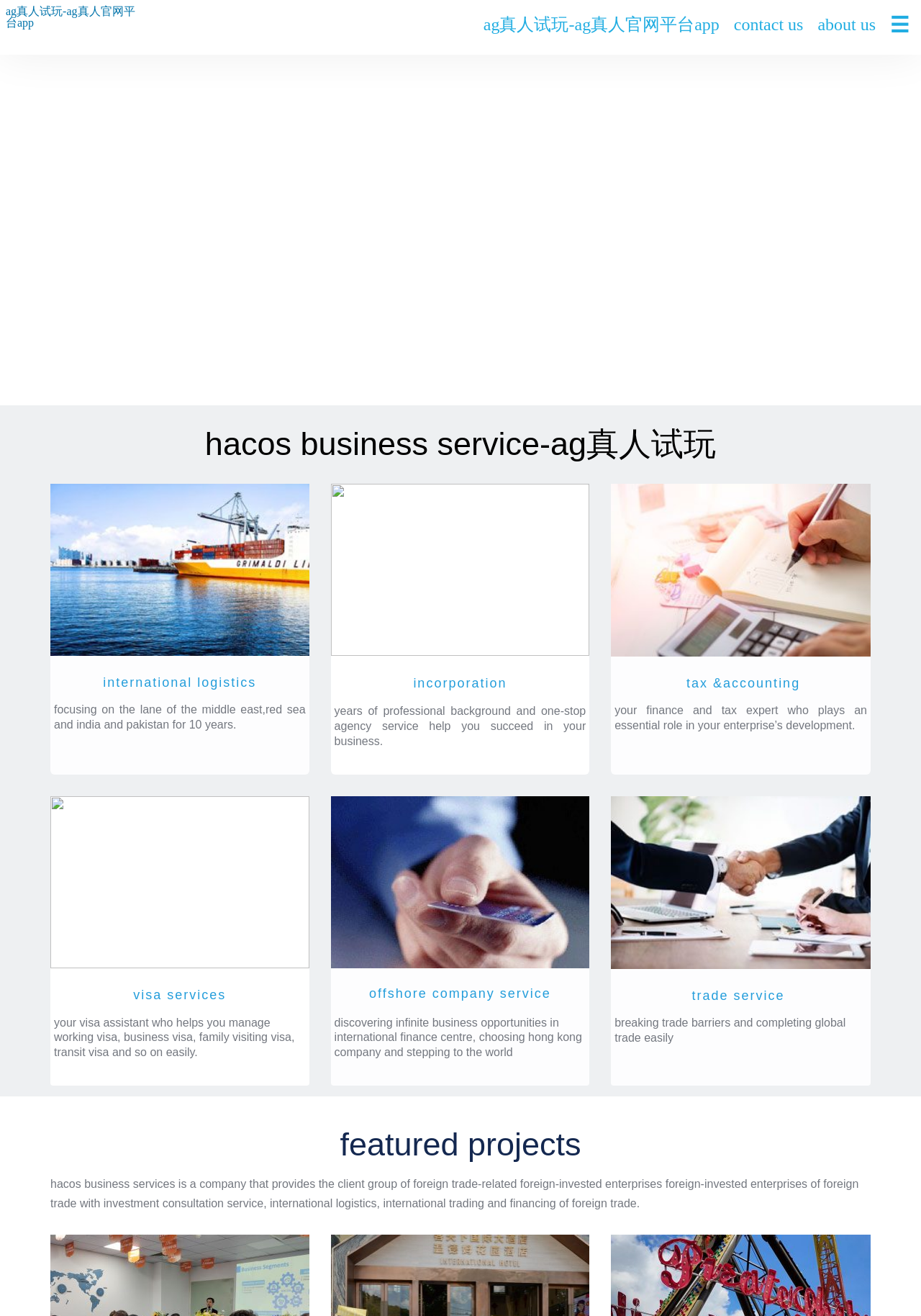Can you give a detailed response to the following question using the information from the image? How many services are listed on the webpage?

The webpage lists five services: international logistics, tax & accounting, visa services, offshore company service, and trade service, each with a brief description.